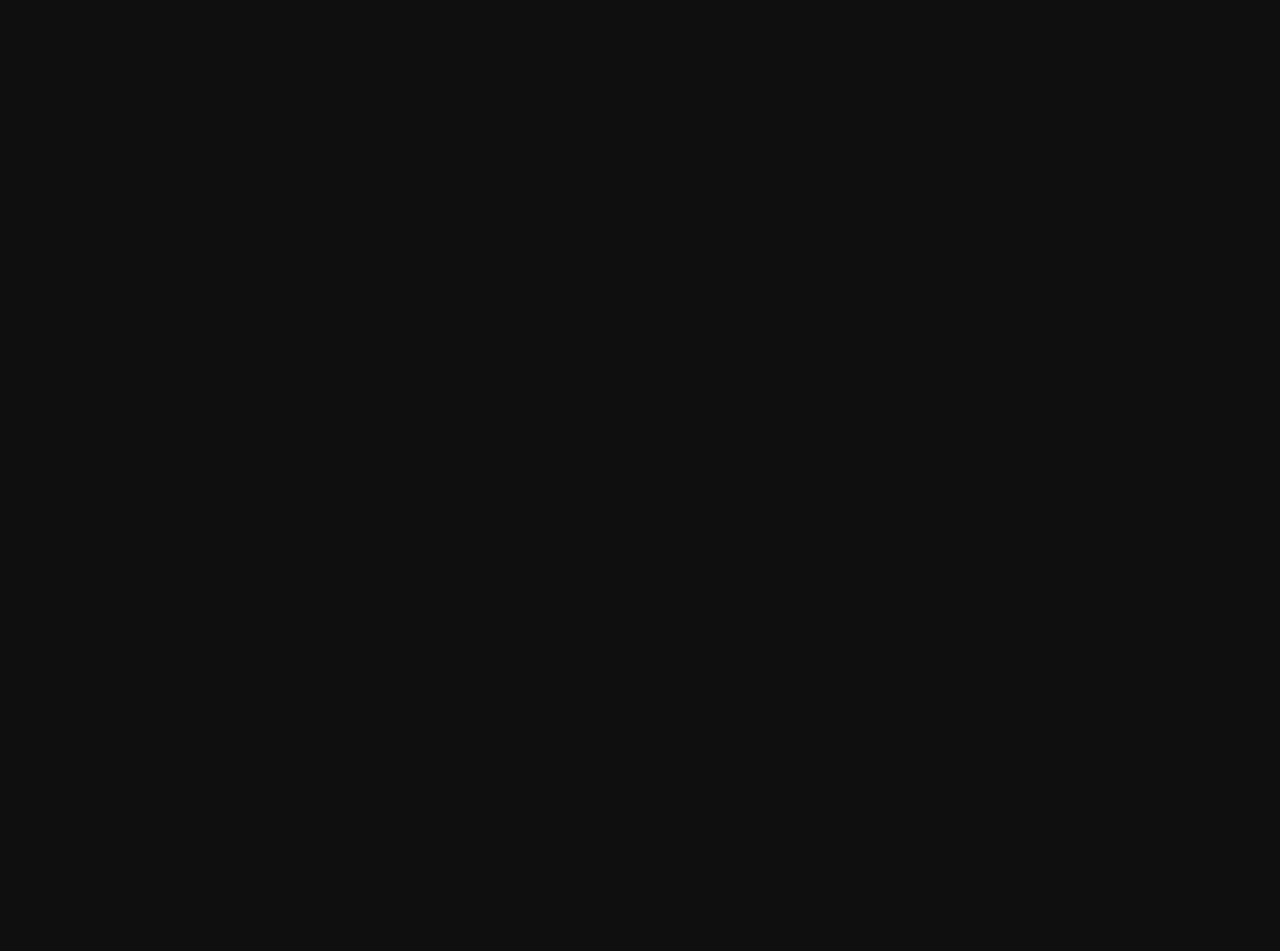Identify the bounding box coordinates of the area that should be clicked in order to complete the given instruction: "Read the article about CBD oil for cats". The bounding box coordinates should be four float numbers between 0 and 1, i.e., [left, top, right, bottom].

[0.039, 0.736, 0.252, 0.989]